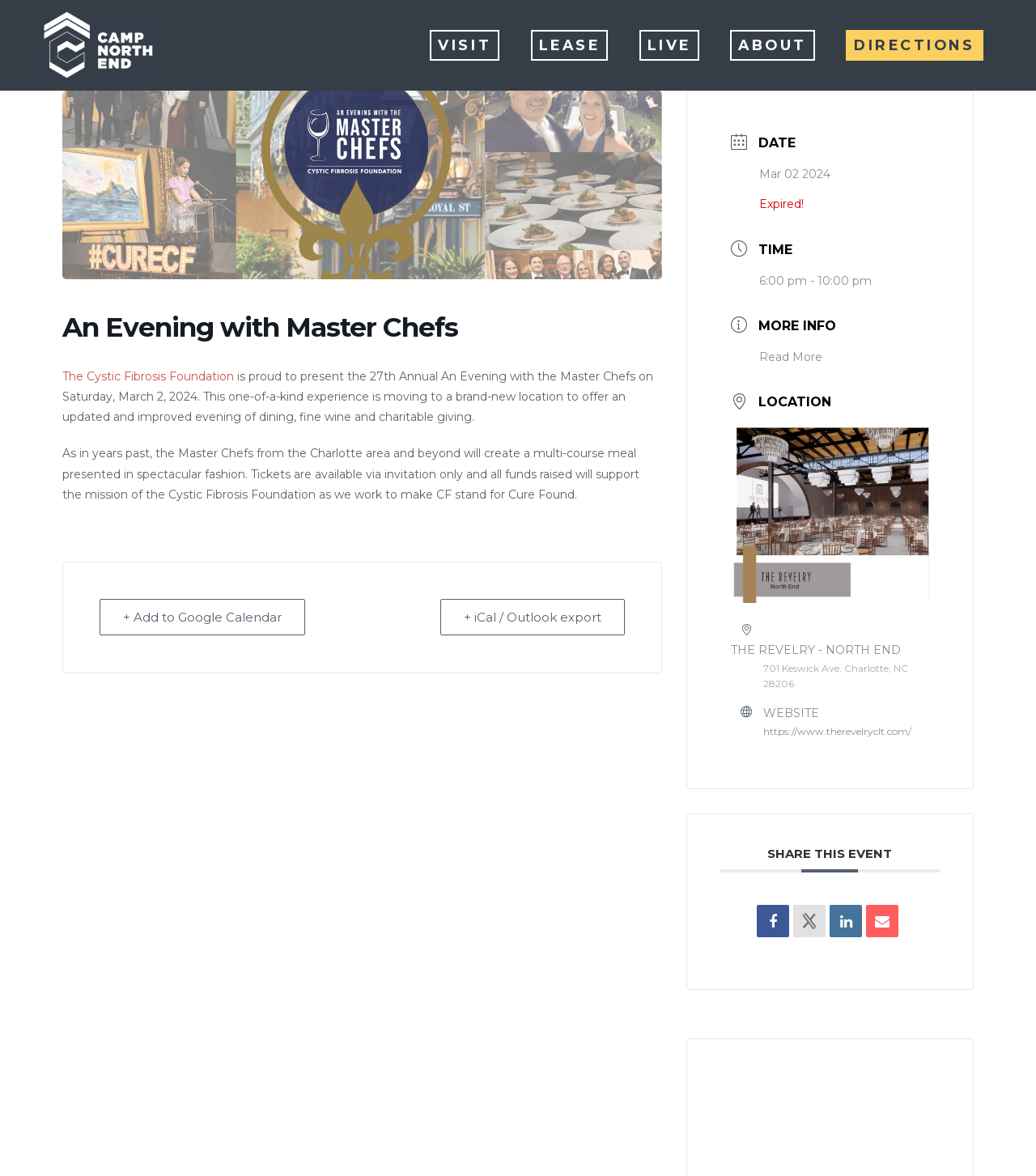Extract the main heading from the webpage content.

An Evening with Master Chefs